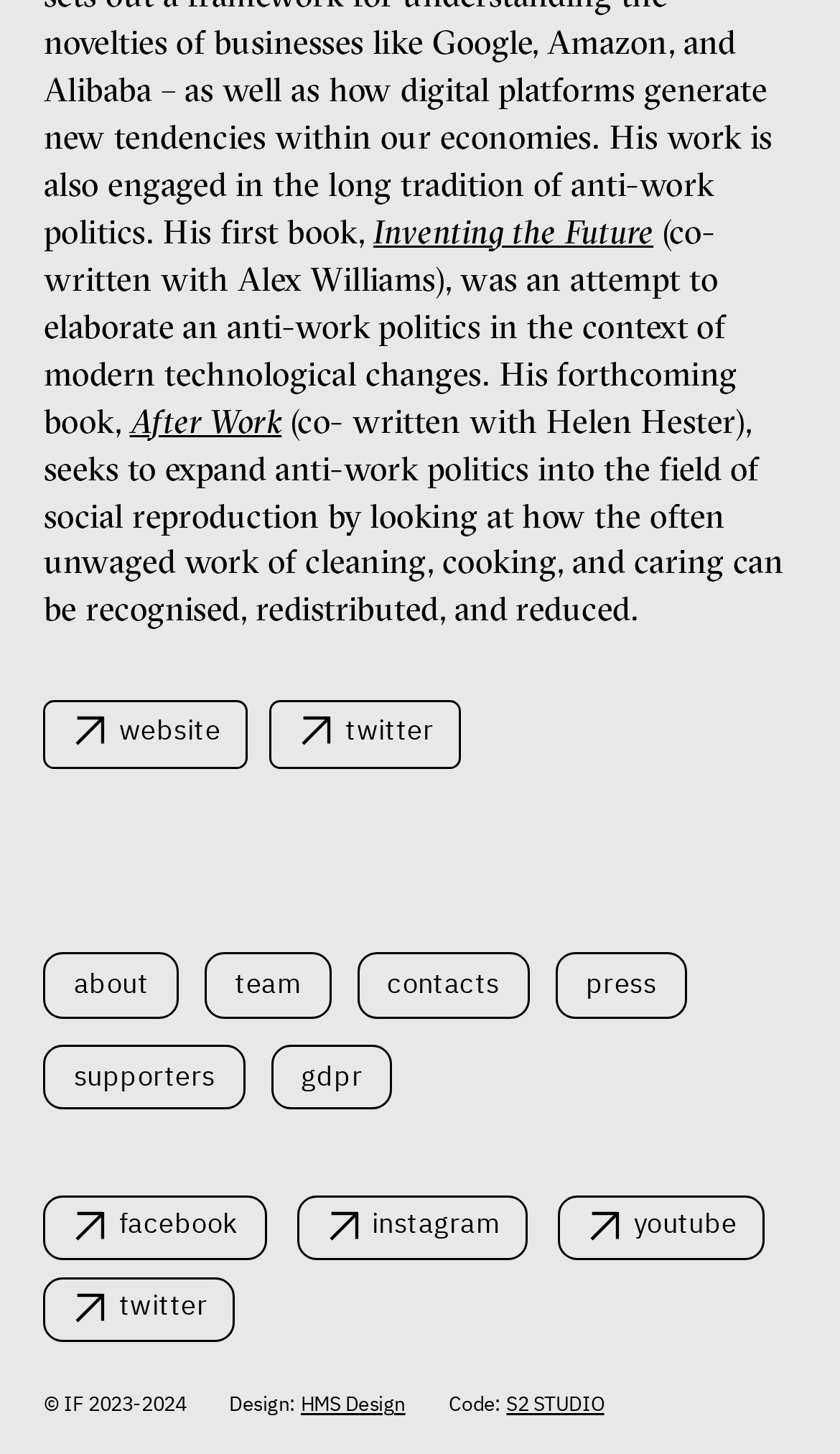Find the bounding box of the element with the following description: "facebook". The coordinates must be four float numbers between 0 and 1, formatted as [left, top, right, bottom].

[0.052, 0.822, 0.317, 0.866]